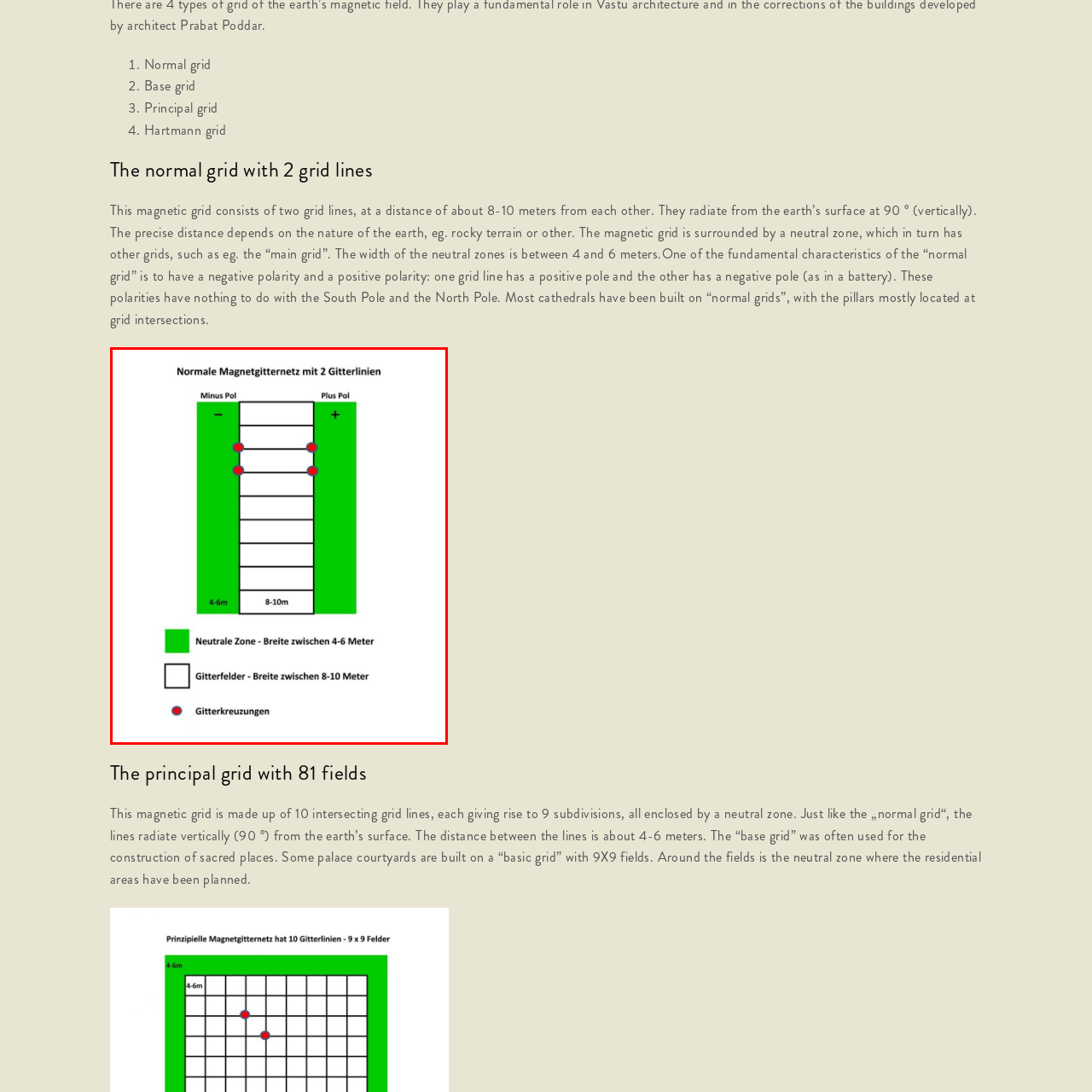What do the red dots represent?
View the image encased in the red bounding box and respond with a detailed answer informed by the visual information.

The caption explains that the red dots denote grid intersections, which are essential for understanding how these lines interact in the magnetic grid system.